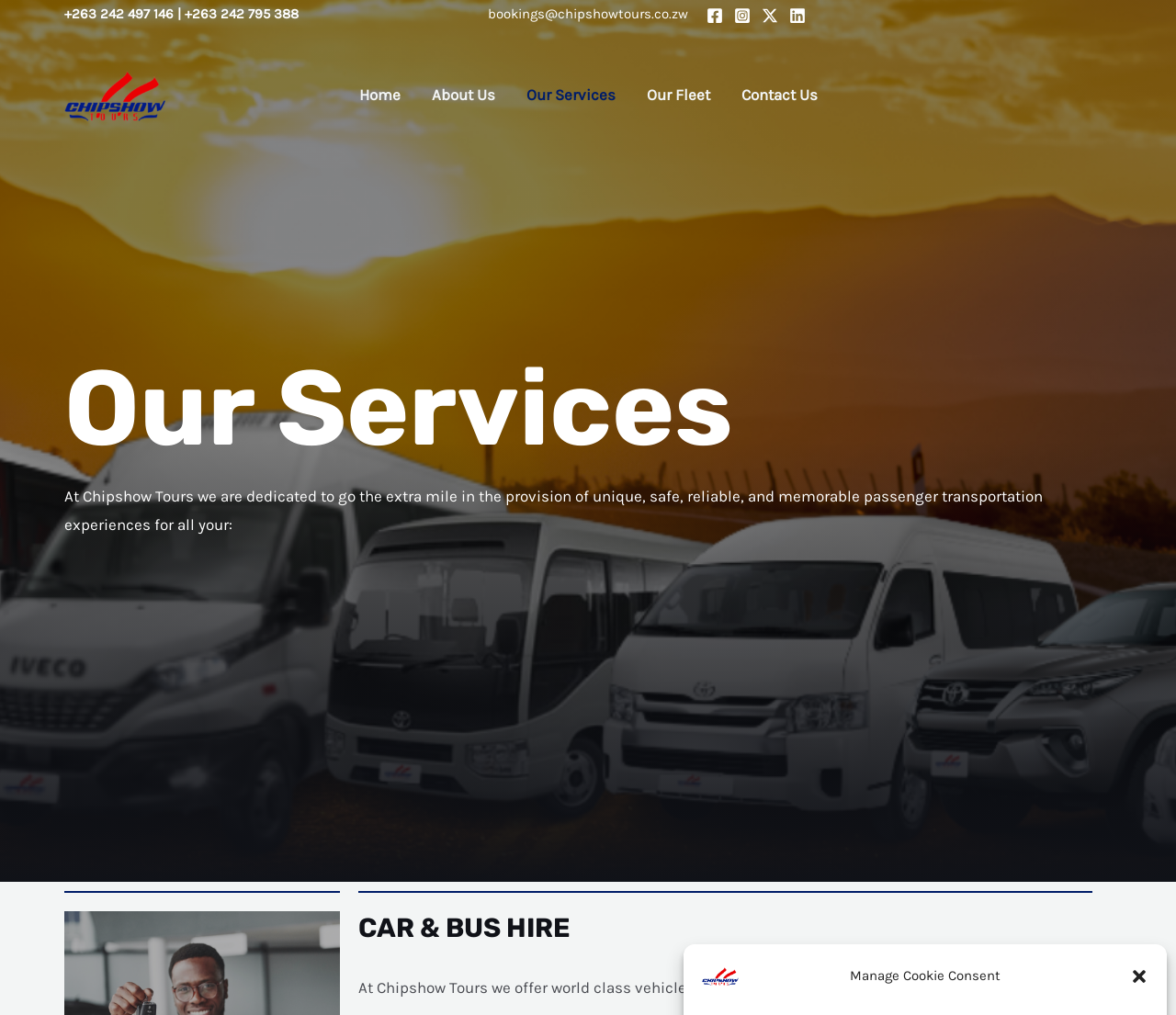Find and provide the bounding box coordinates for the UI element described with: "Home".

[0.292, 0.08, 0.354, 0.107]